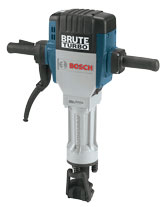What is the result of using this tool?
Can you provide an in-depth and detailed response to the question?

The caption states that the tool's impressive performance translates to increased efficiency on the job site, allowing users to complete demolition tasks faster and with less fatigue, indicating that it has a positive impact on the user's experience.